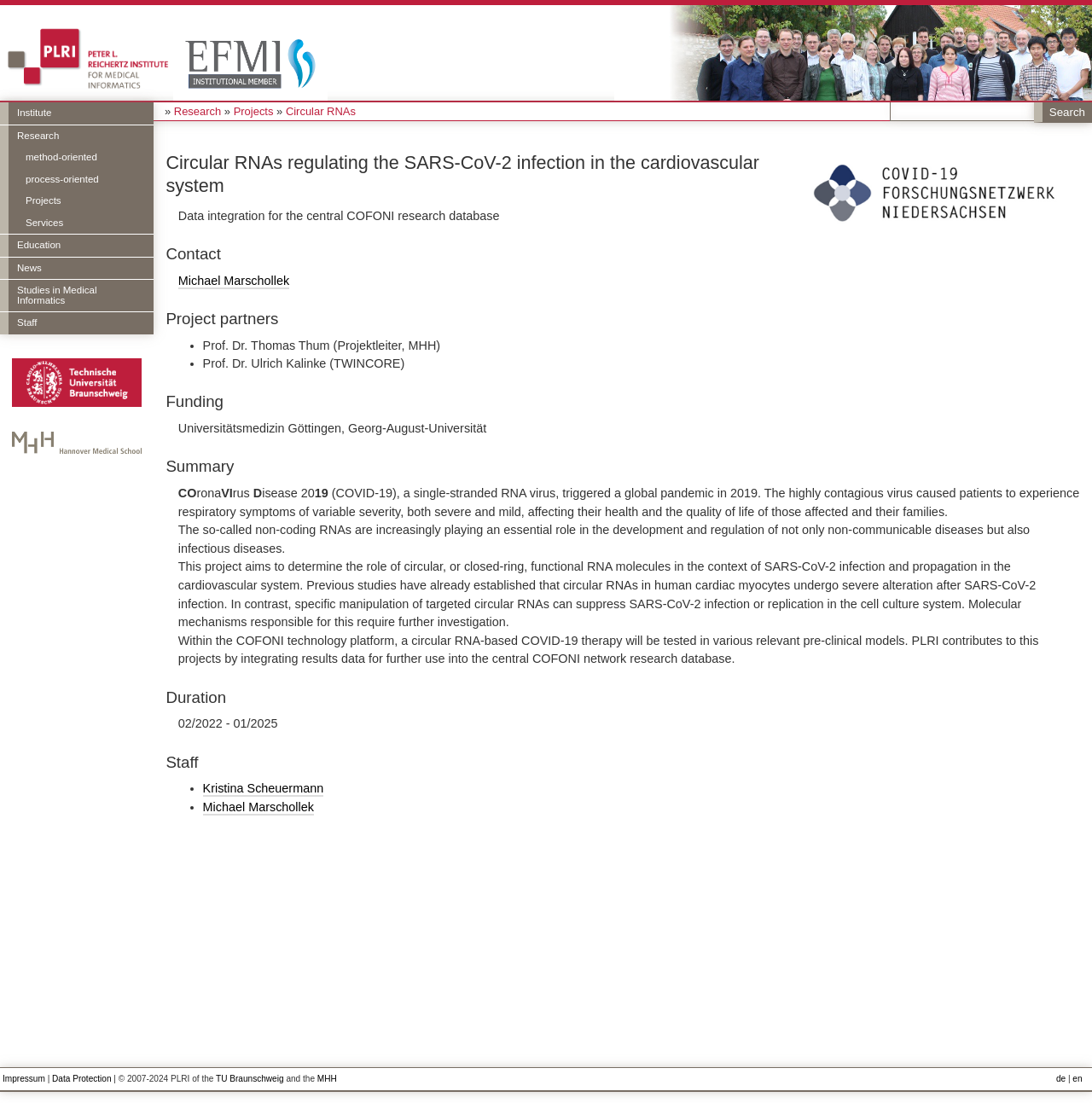Please specify the bounding box coordinates of the element that should be clicked to execute the given instruction: 'Enter your name'. Ensure the coordinates are four float numbers between 0 and 1, expressed as [left, top, right, bottom].

None